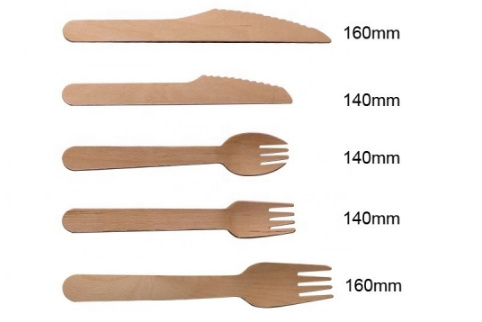Provide a comprehensive description of the image.

The image showcases a set of eco-friendly wooden cutlery, designed for sustainable dining. The arrangement includes various utensils: a knife and three forks, each distinguished by their sizes, with measurements indicating the lengths of 160mm for the knife and the largest fork, and 140mm for the smaller forks. This cutlery set exemplifies the advantages of utilizing products made from renewable resources, contributing to lower carbon emissions and a reduced environmental impact. The sleek design and natural materials underscore the commitment to sustainability while promoting the use of compostable options in food packaging and dining. Such eco-friendly alternatives are an essential step towards protecting our planet and fostering responsible consumption practices.